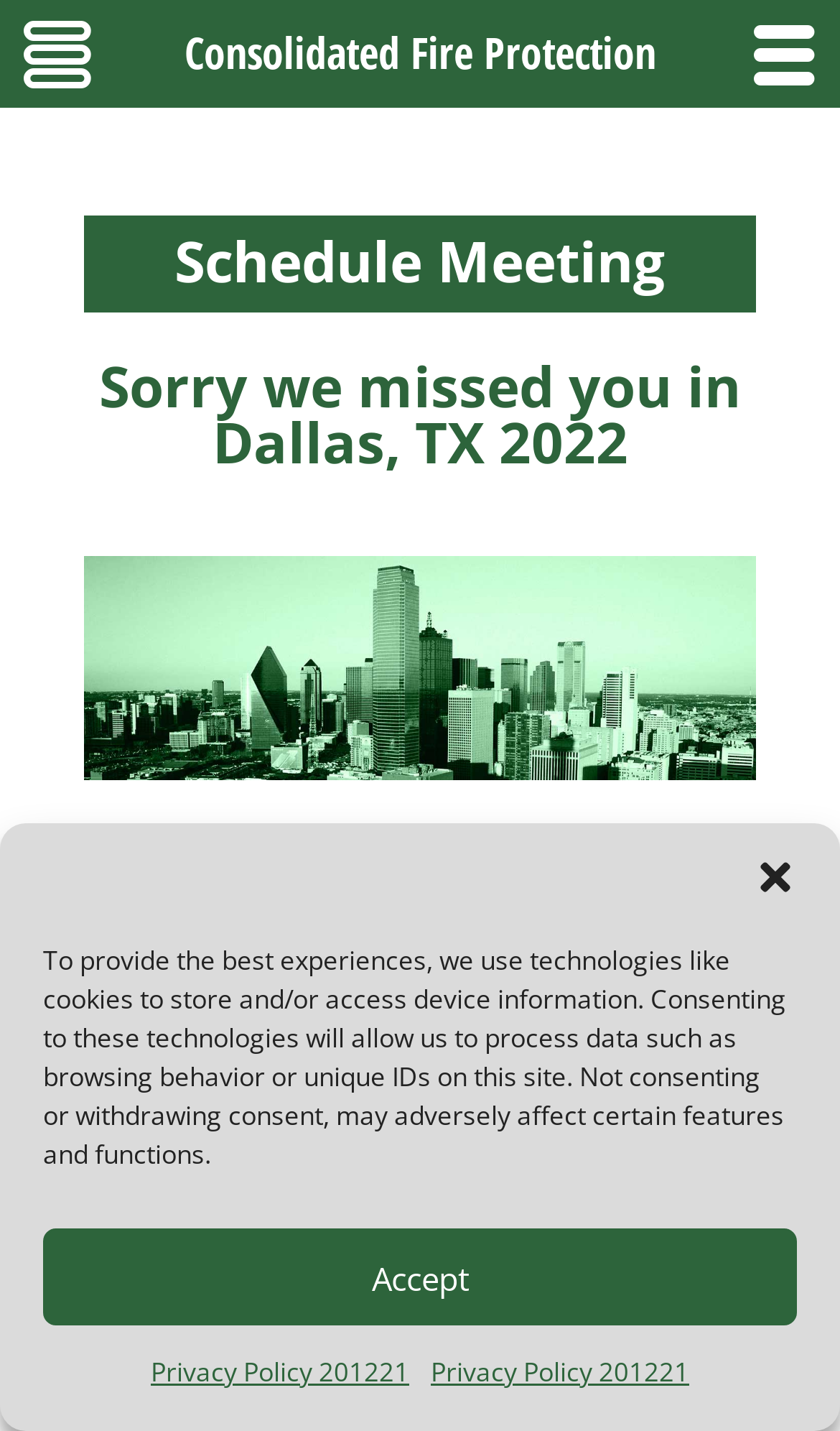Show the bounding box coordinates for the HTML element described as: "Midasweb".

None